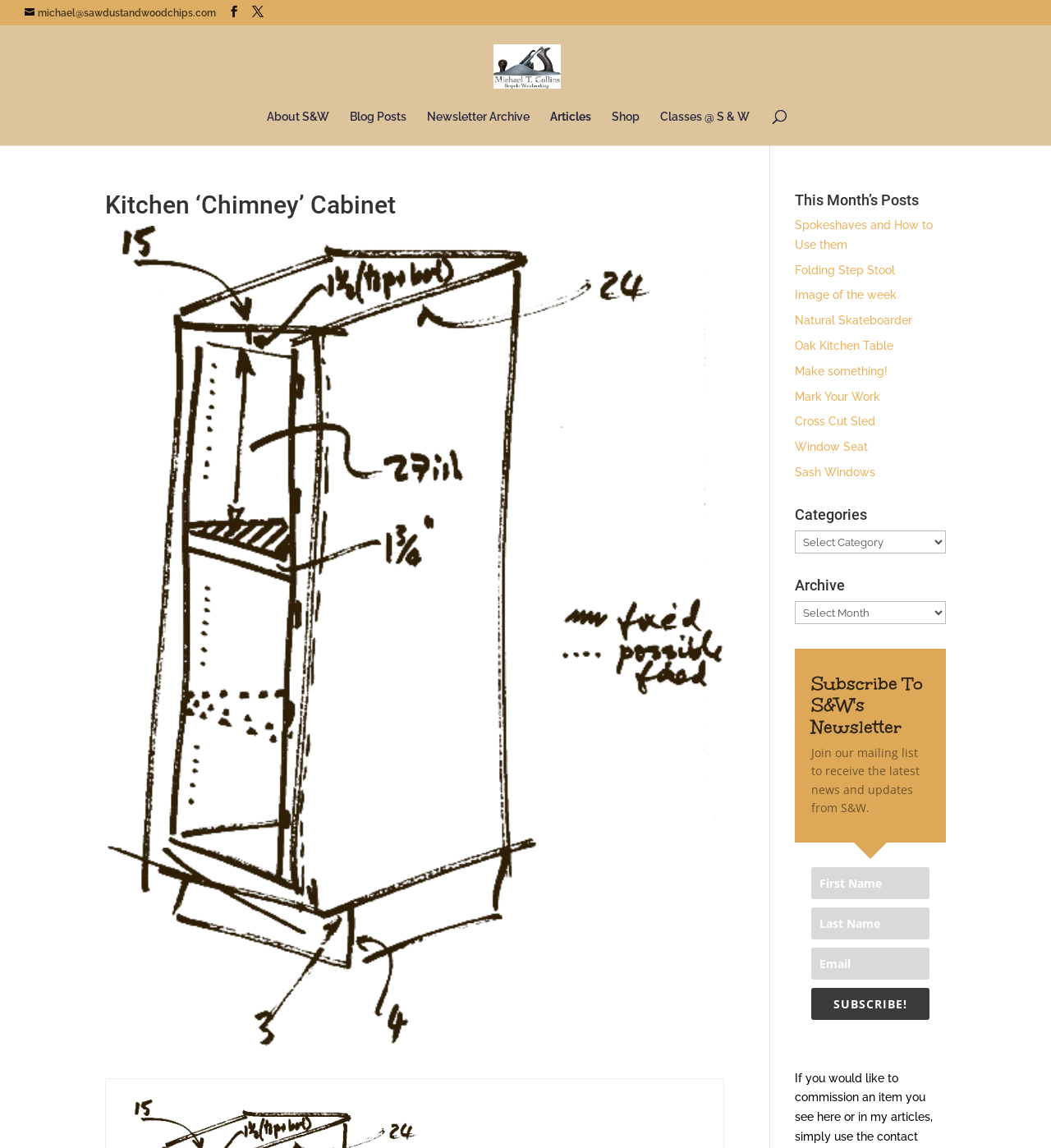Refer to the image and offer a detailed explanation in response to the question: What is required to subscribe to the newsletter?

To subscribe to the newsletter, users need to fill in the required fields, which are 'First Name', 'Last Name', and 'Email', and then click the 'SUBSCRIBE!' button.